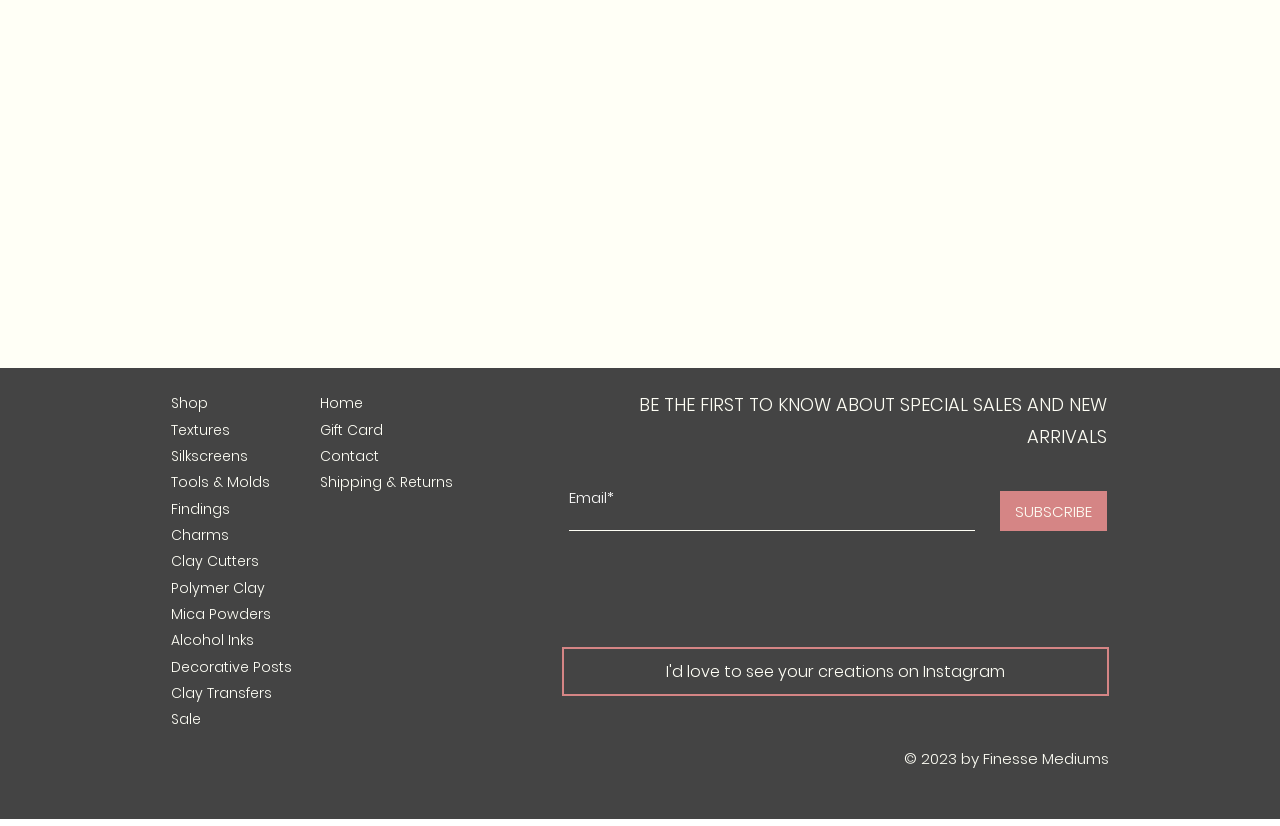Locate the bounding box coordinates of the clickable area needed to fulfill the instruction: "click the home link".

None